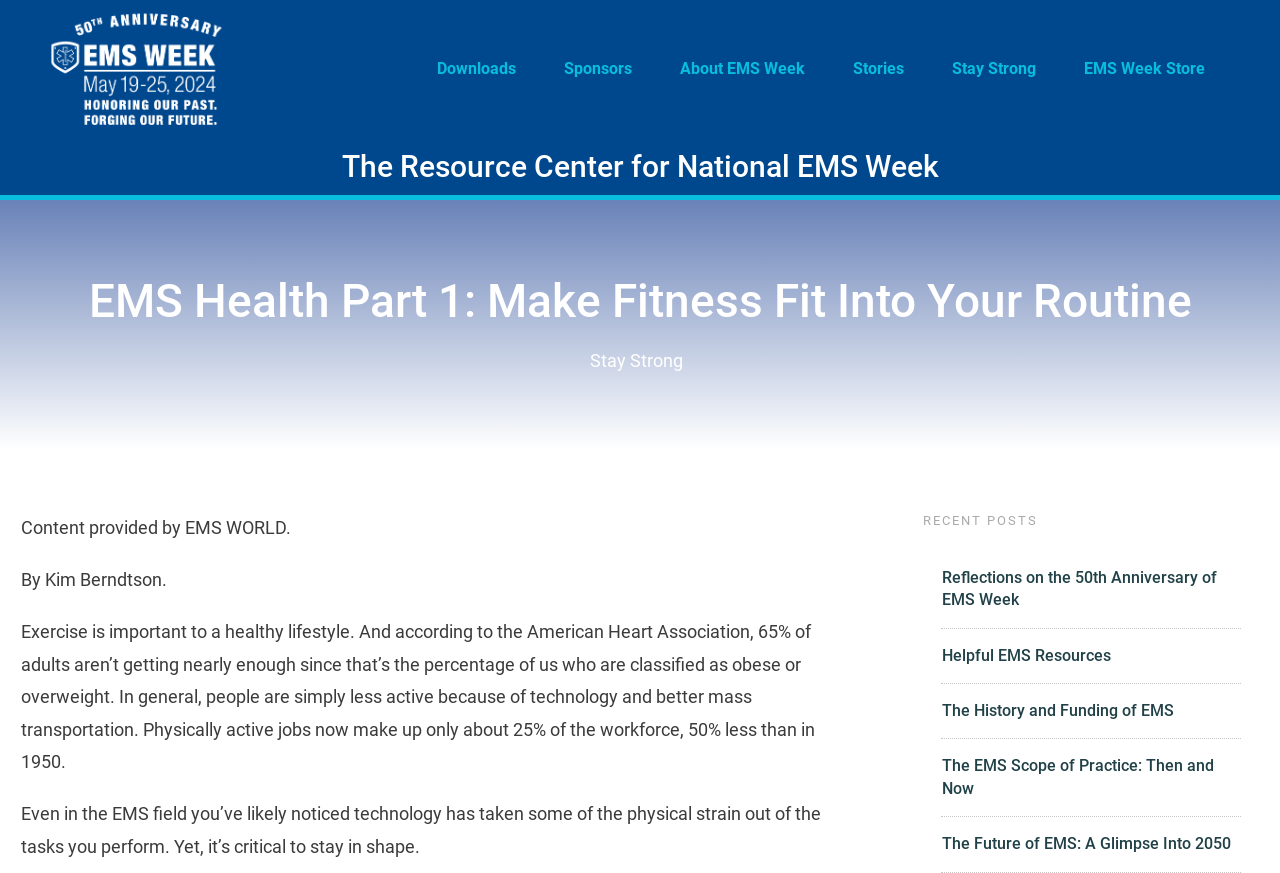Specify the bounding box coordinates of the region I need to click to perform the following instruction: "Learn more about 'Helpful EMS Resources'". The coordinates must be four float numbers in the range of 0 to 1, i.e., [left, top, right, bottom].

[0.736, 0.74, 0.868, 0.761]